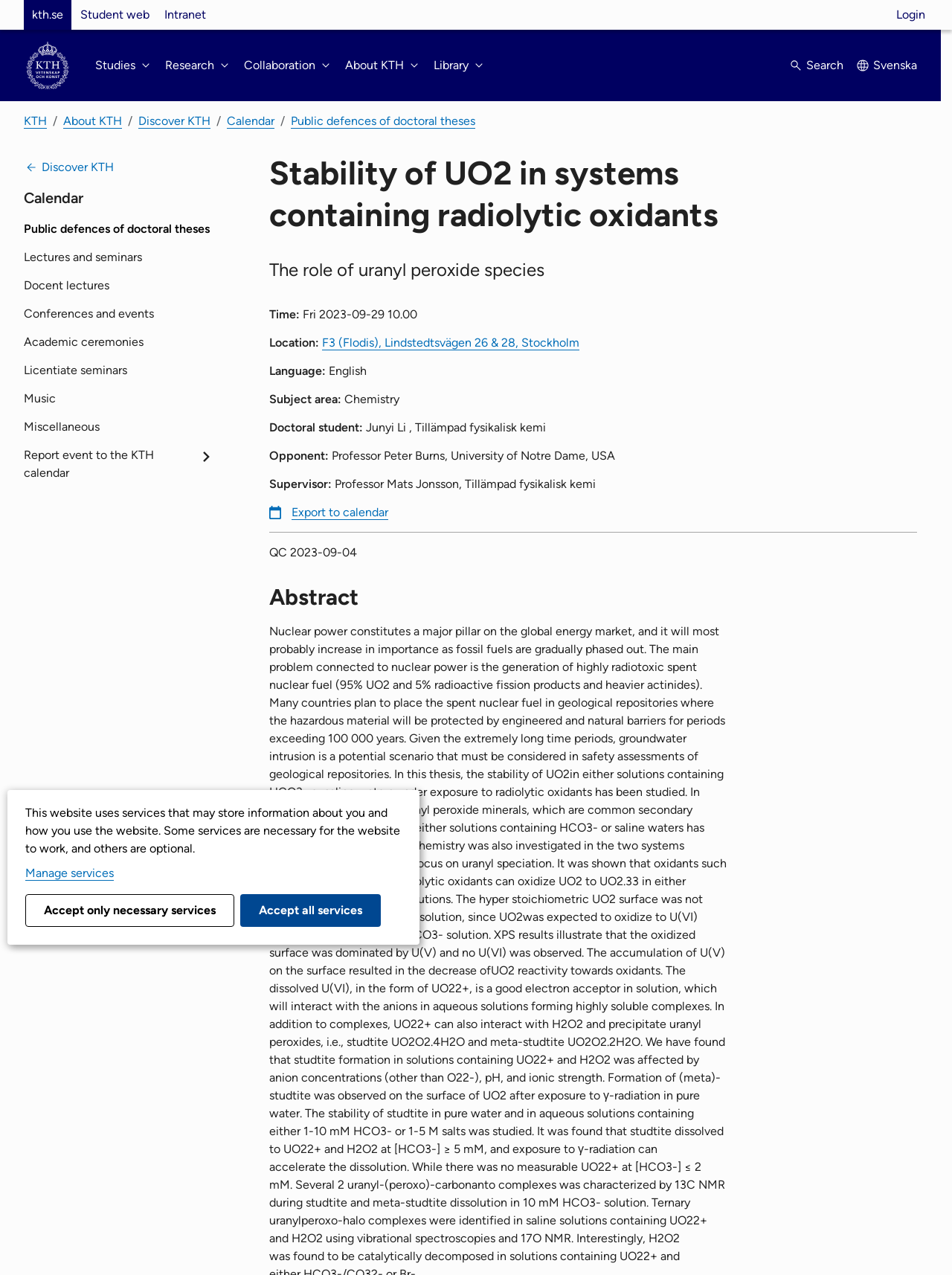Generate the text content of the main heading of the webpage.

Stability of UO2 in systems containing radiolytic oxidants